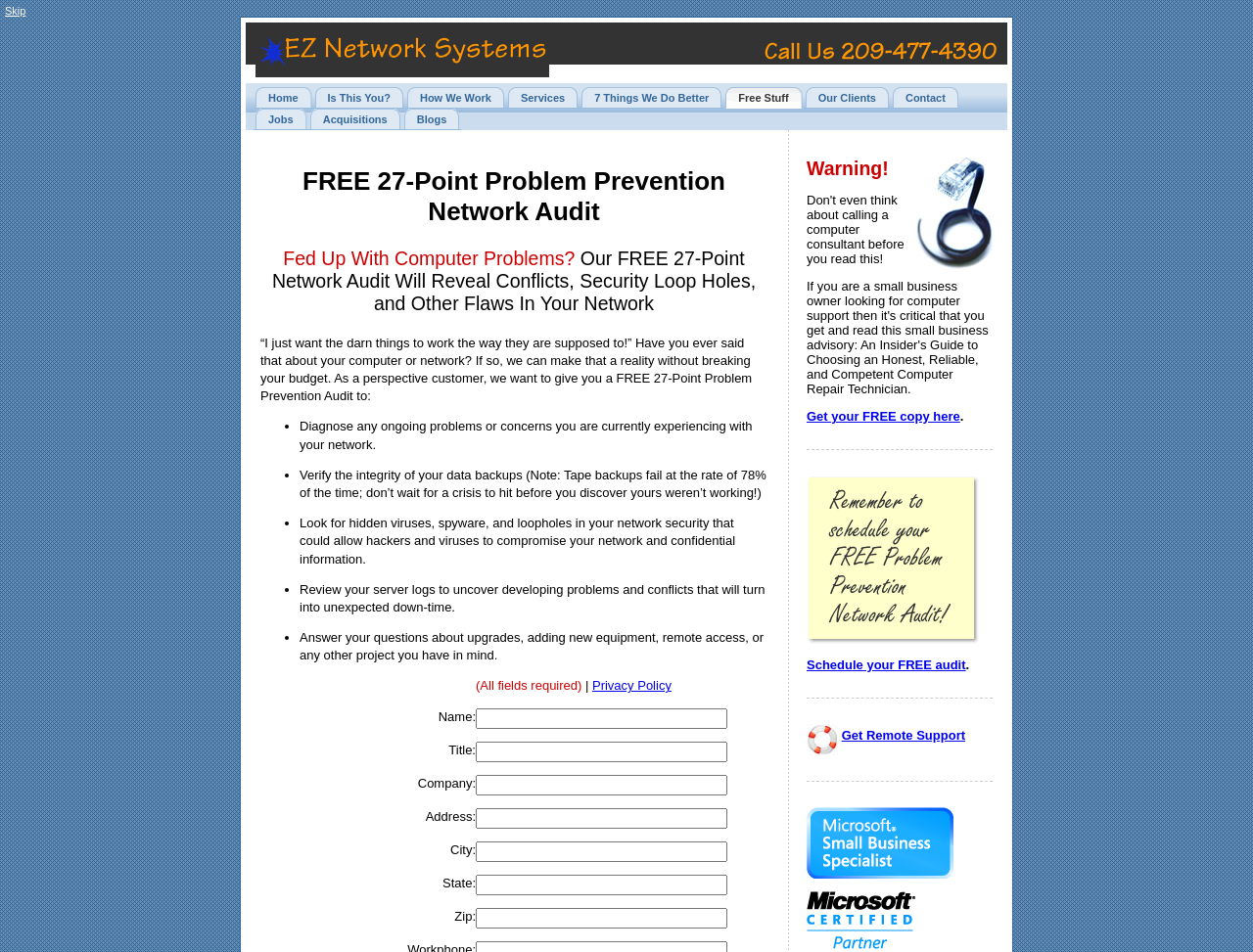What is the warning about?
Refer to the image and give a detailed answer to the query.

The warning is about the unreliability of tape backups, stating that they fail at a rate of 78% of the time, and encouraging users to verify the integrity of their data backups.